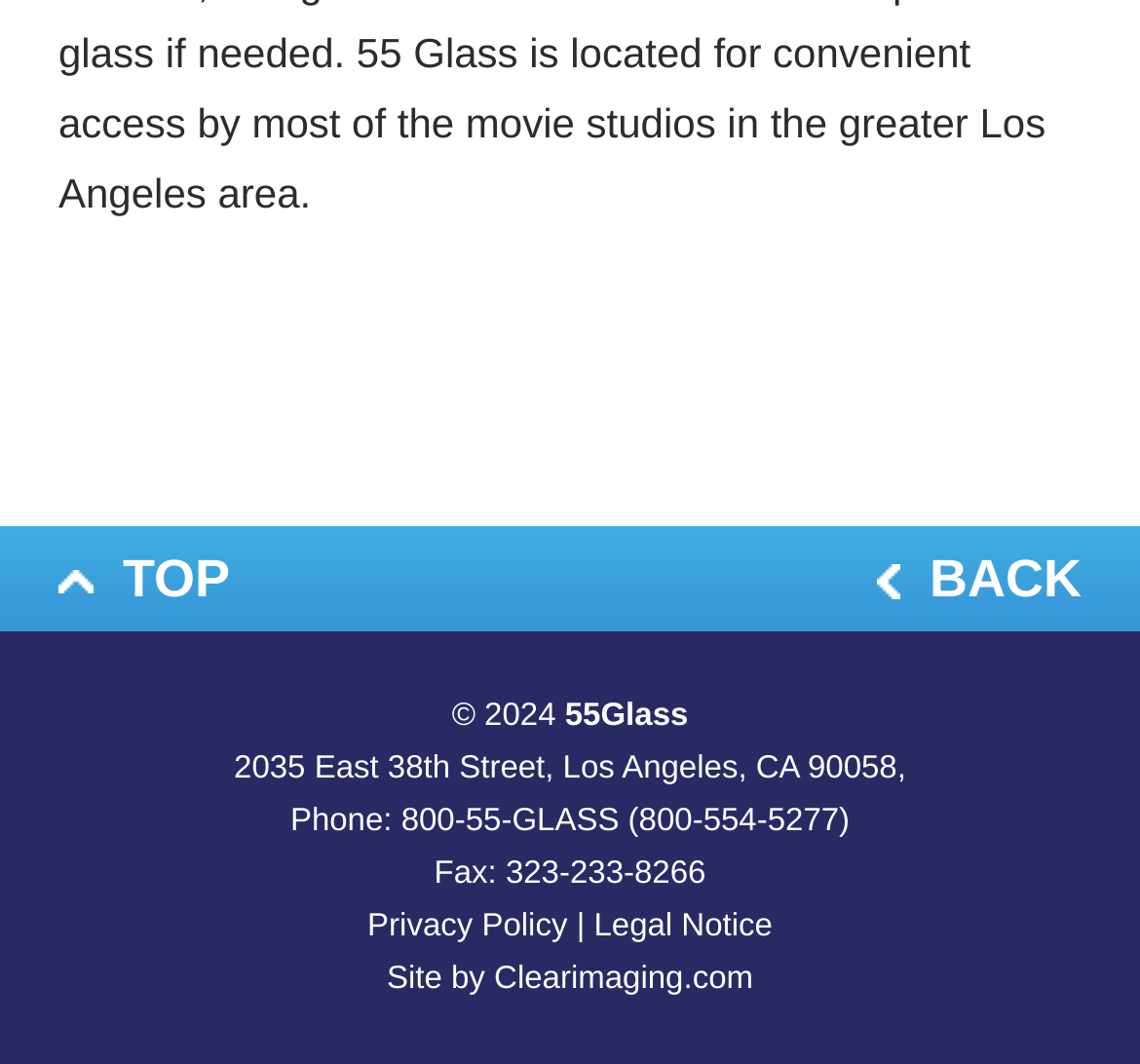Bounding box coordinates are to be given in the format (top-left x, top-left y, bottom-right x, bottom-right y). All values must be floating point numbers between 0 and 1. Provide the bounding box coordinate for the UI element described as: One Drawing Daily

None